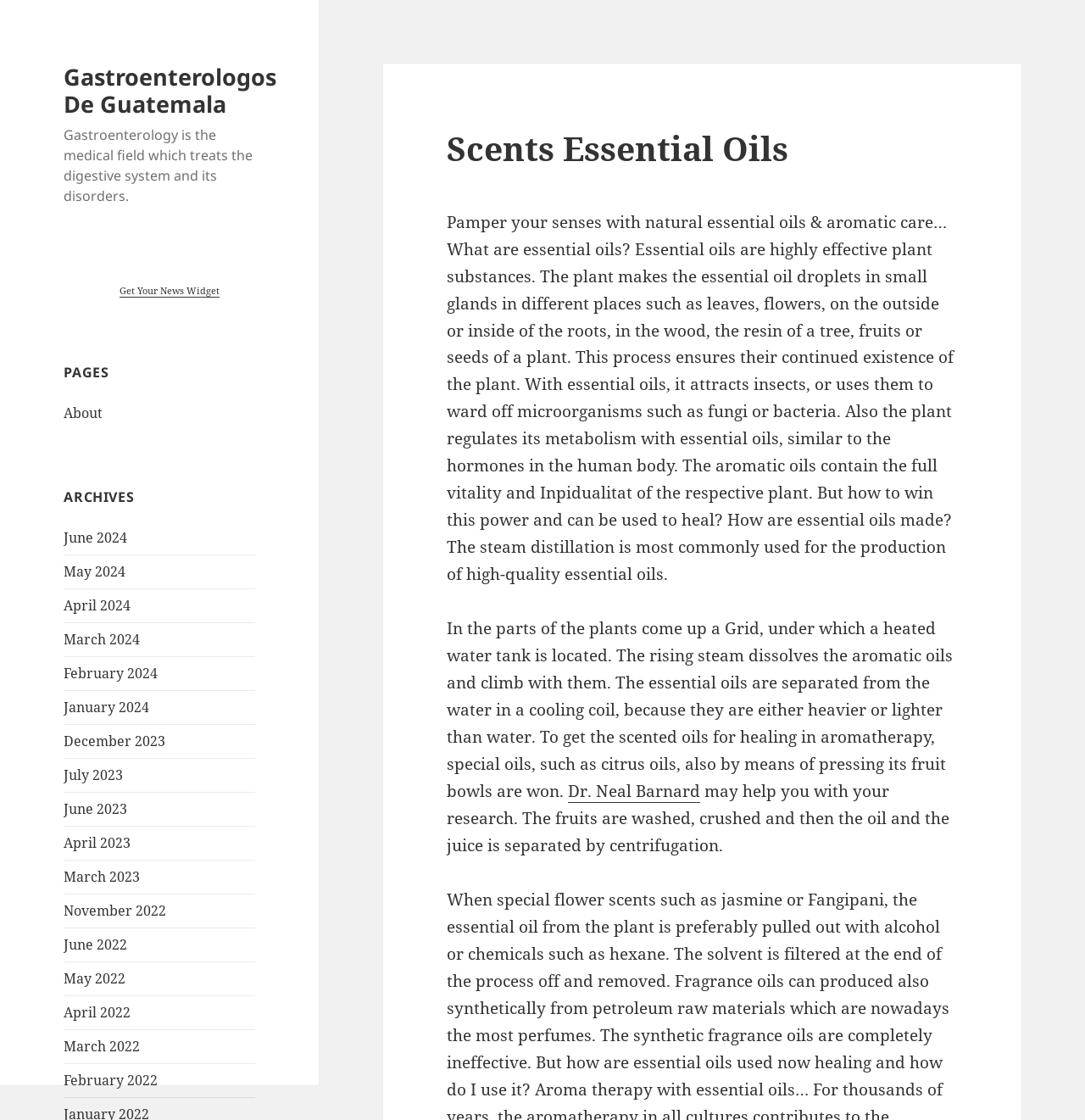Please identify the bounding box coordinates for the region that you need to click to follow this instruction: "Click on the 'About' page".

[0.059, 0.36, 0.095, 0.377]